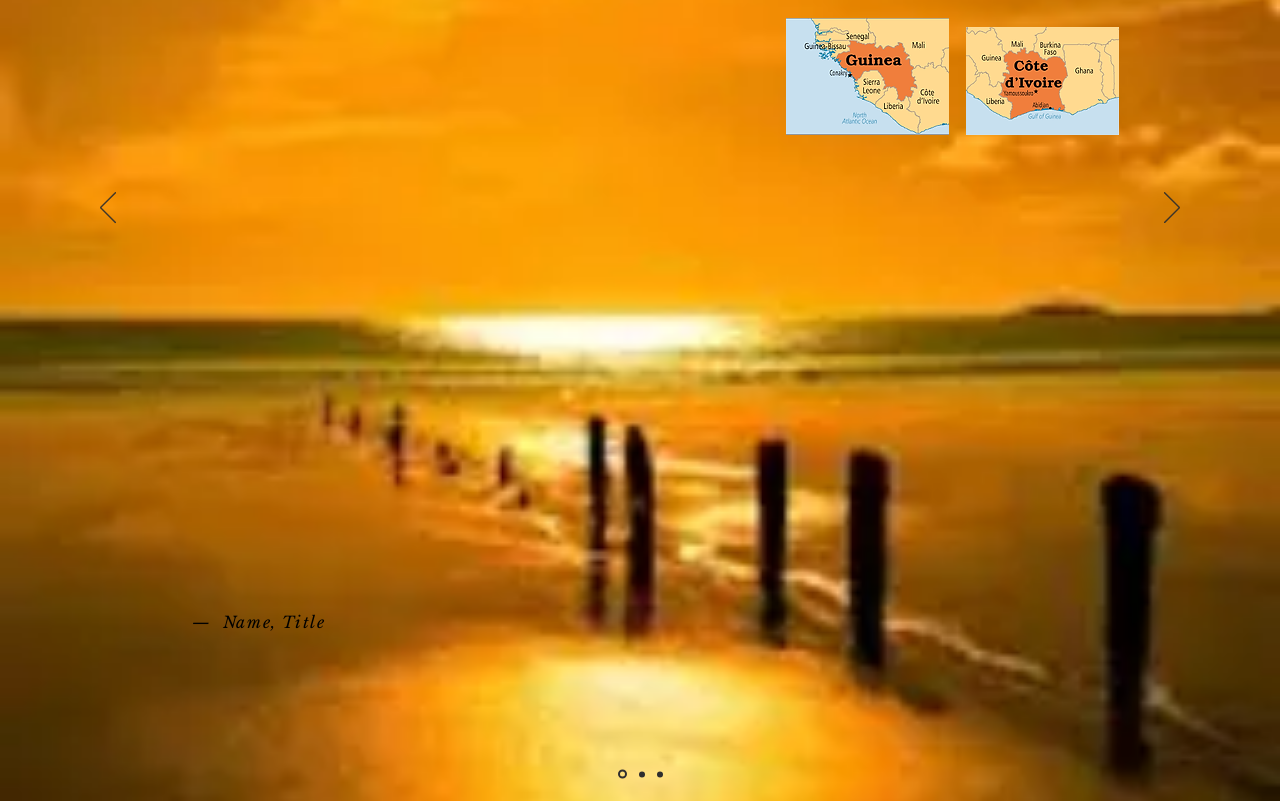Extract the bounding box coordinates for the UI element described by the text: "parent_node: Who We Are aria-label="Next"". The coordinates should be in the form of [left, top, right, bottom] with values between 0 and 1.

[0.909, 0.24, 0.922, 0.283]